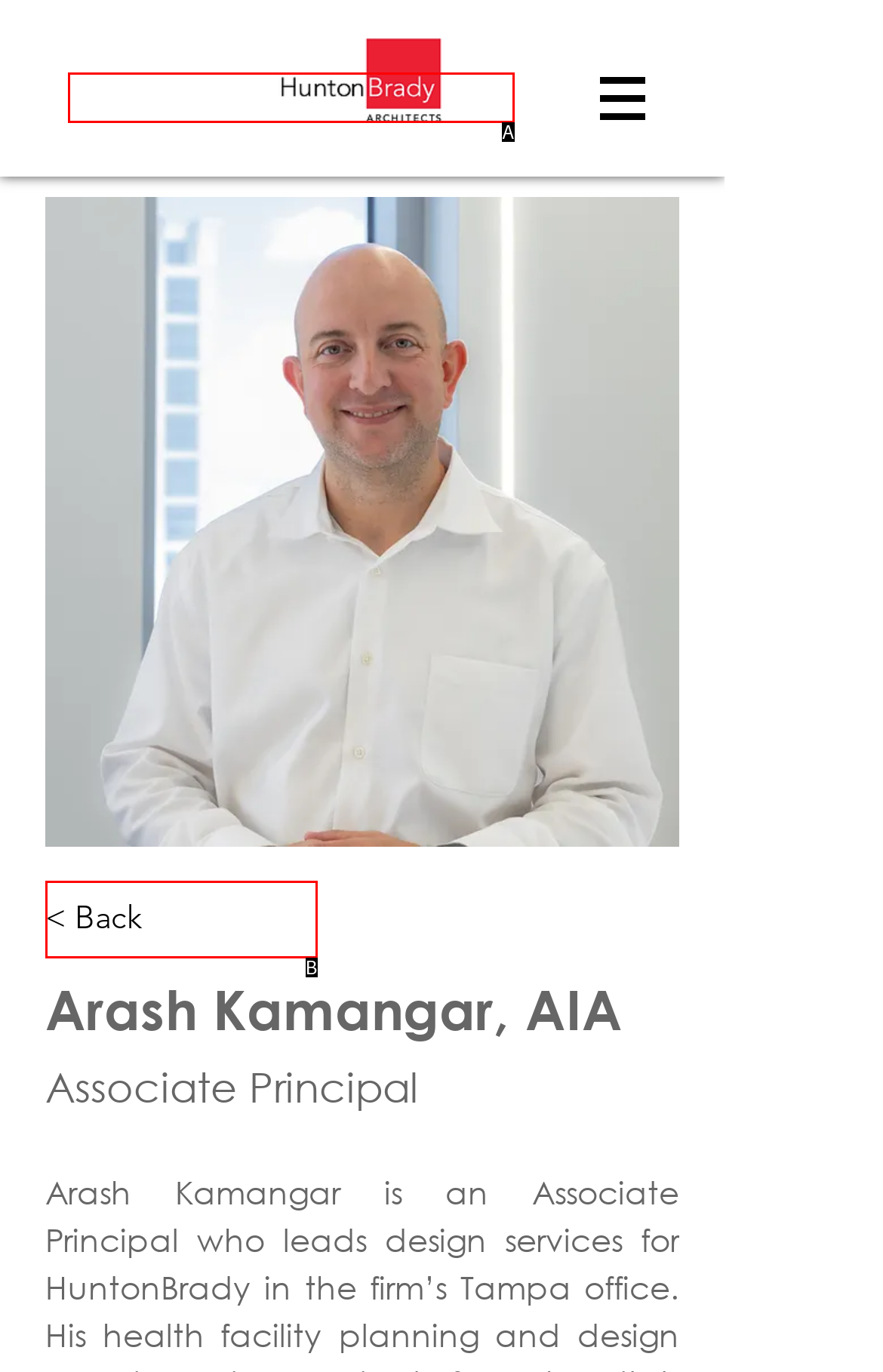Tell me which one HTML element best matches the description: HuntonBrady Architects Answer with the option's letter from the given choices directly.

A